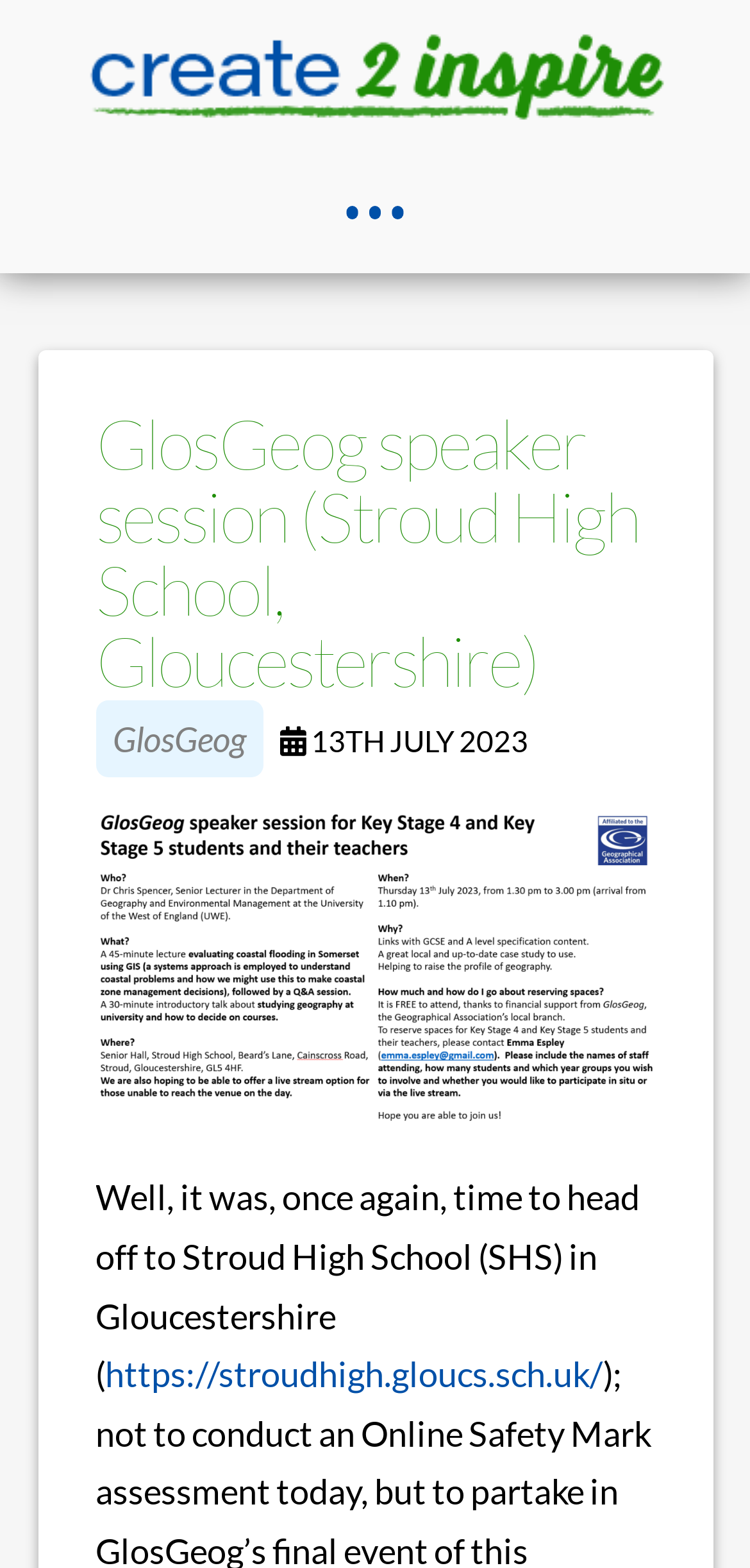How many images are on the webpage?
Look at the image and respond with a one-word or short-phrase answer.

1